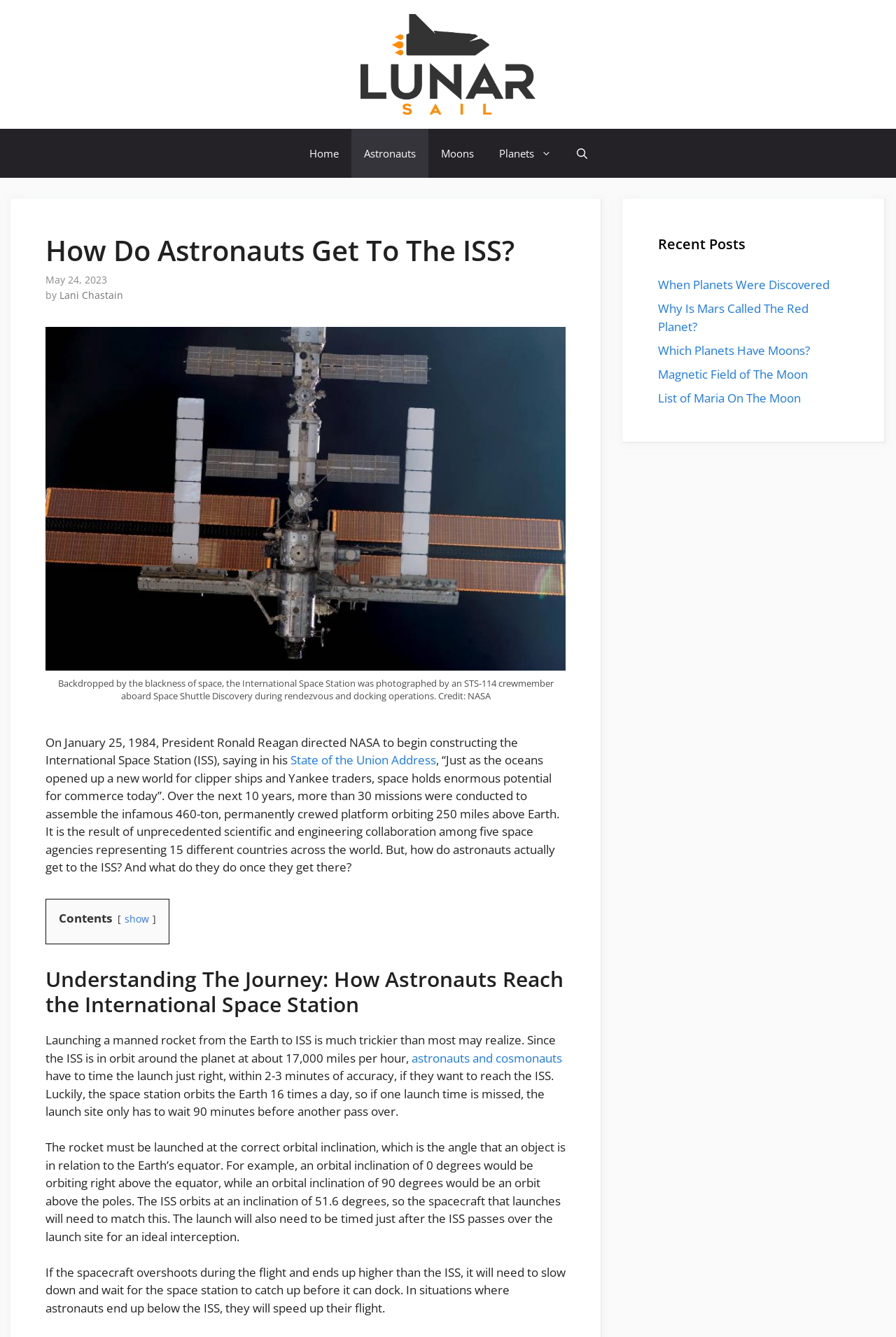Using the provided description Lani Chastain, find the bounding box coordinates for the UI element. Provide the coordinates in (top-left x, top-left y, bottom-right x, bottom-right y) format, ensuring all values are between 0 and 1.

[0.066, 0.216, 0.138, 0.226]